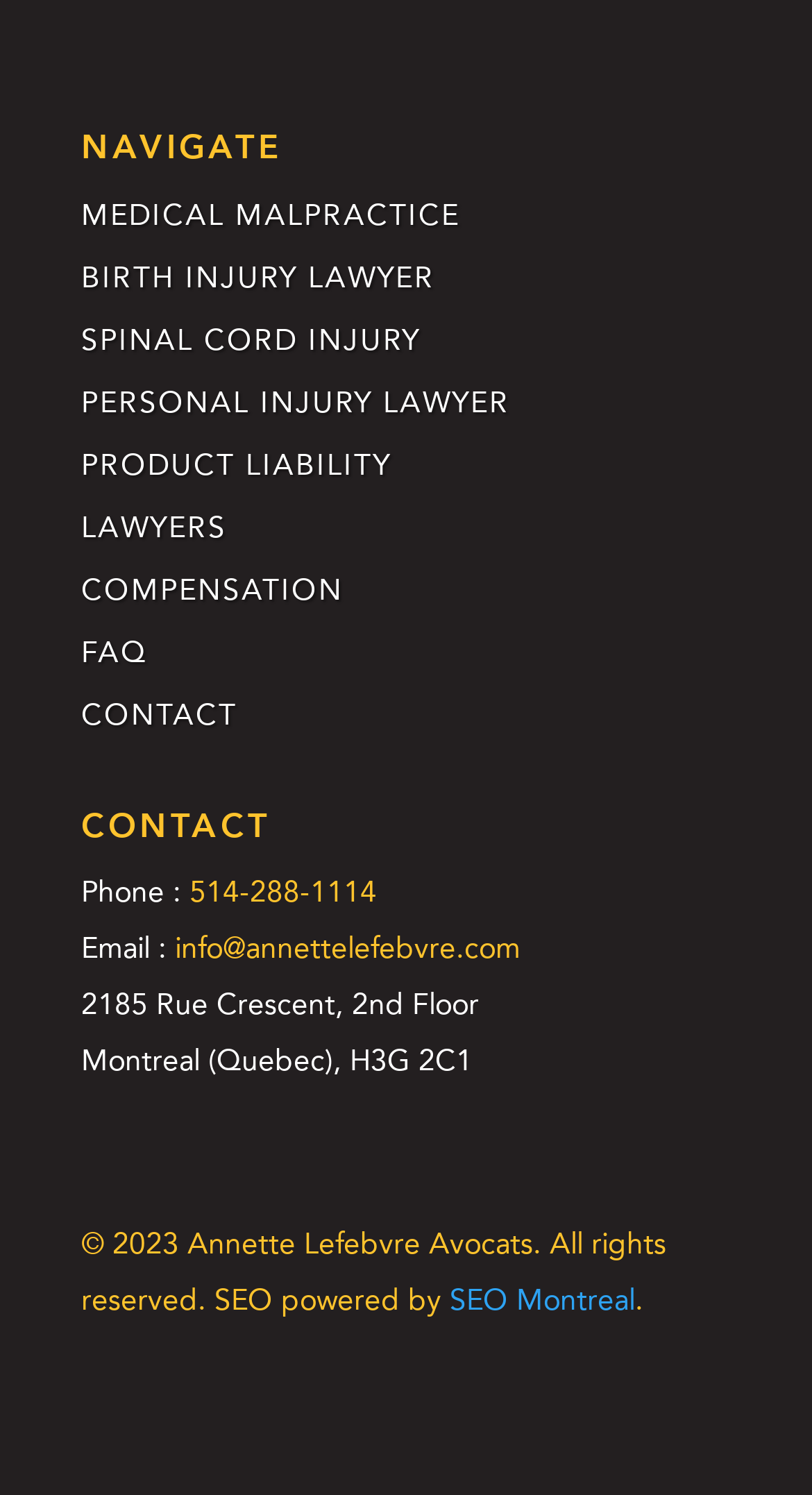Highlight the bounding box of the UI element that corresponds to this description: "SEO Montreal".

[0.554, 0.858, 0.782, 0.881]